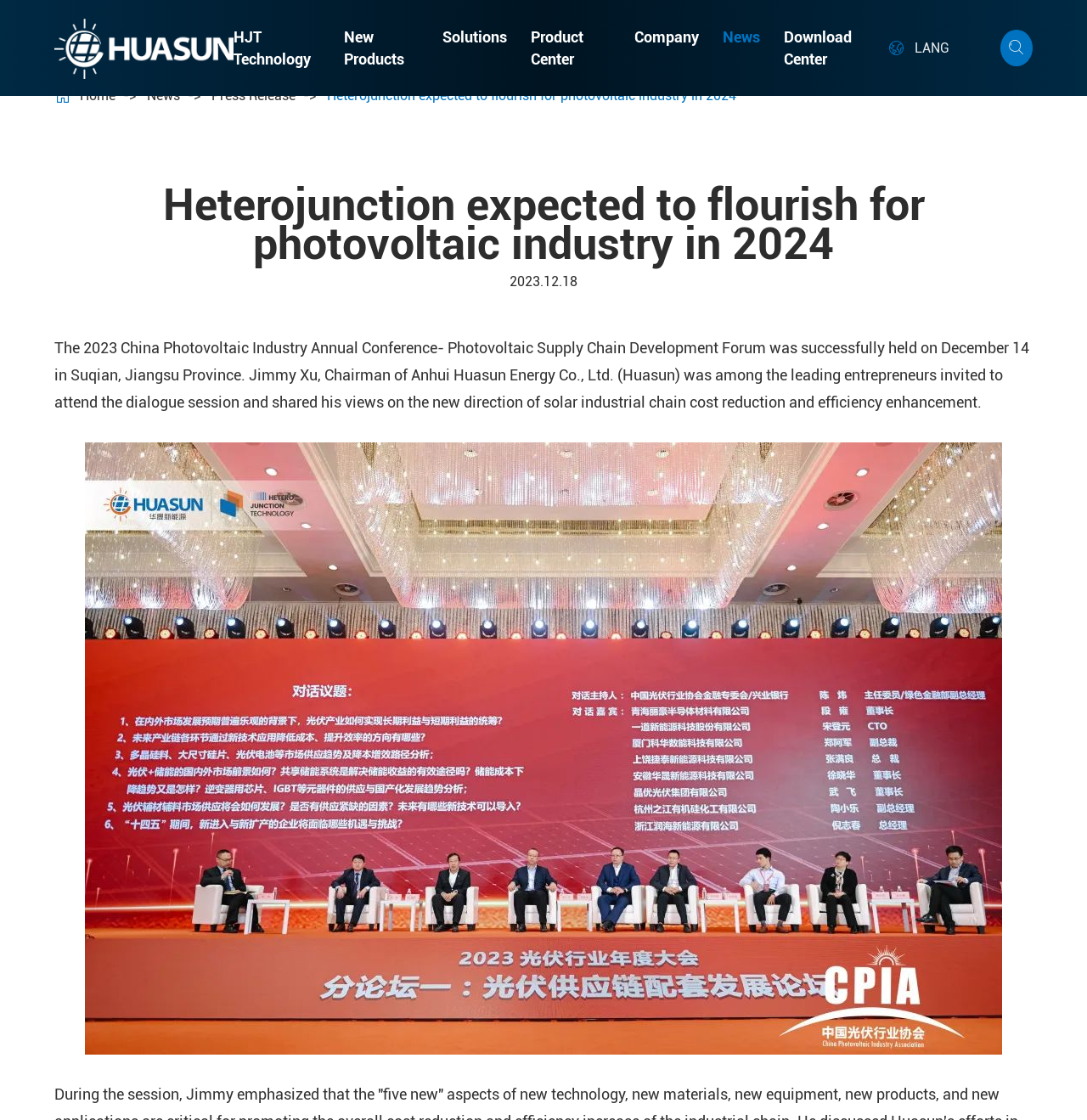Provide a one-word or short-phrase response to the question:
What is the purpose of the textbox at the top right corner of the webpage?

Search